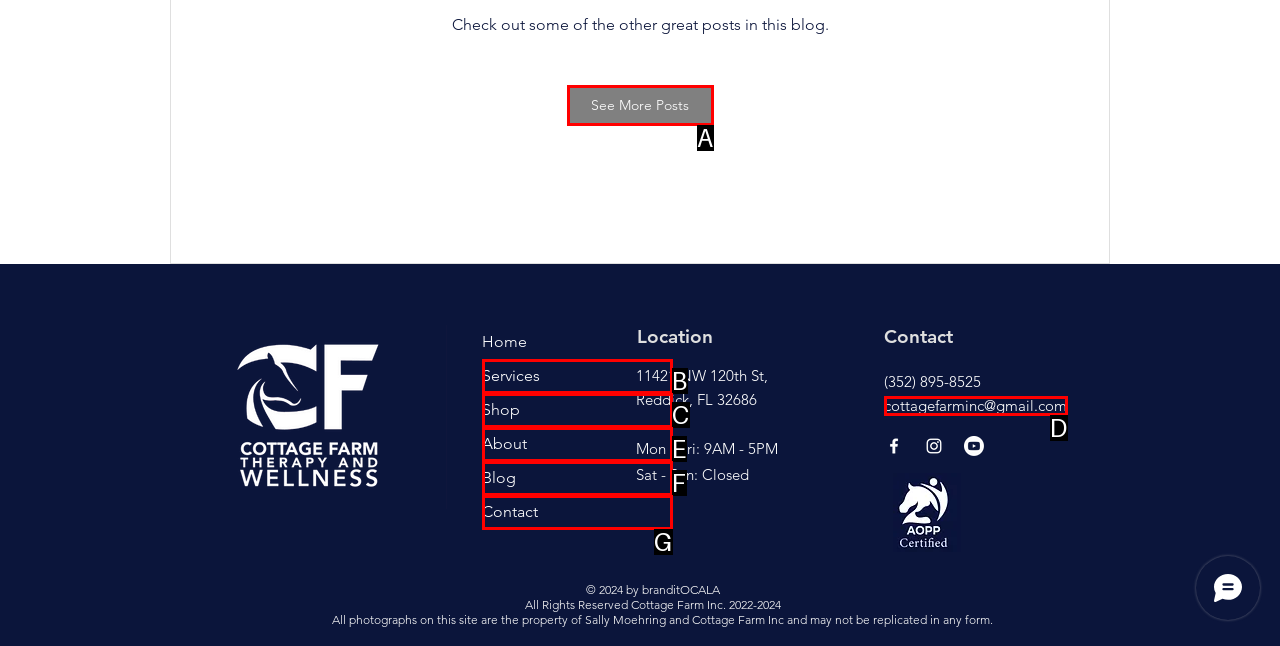Identify the HTML element that best fits the description: Contact. Respond with the letter of the corresponding element.

None